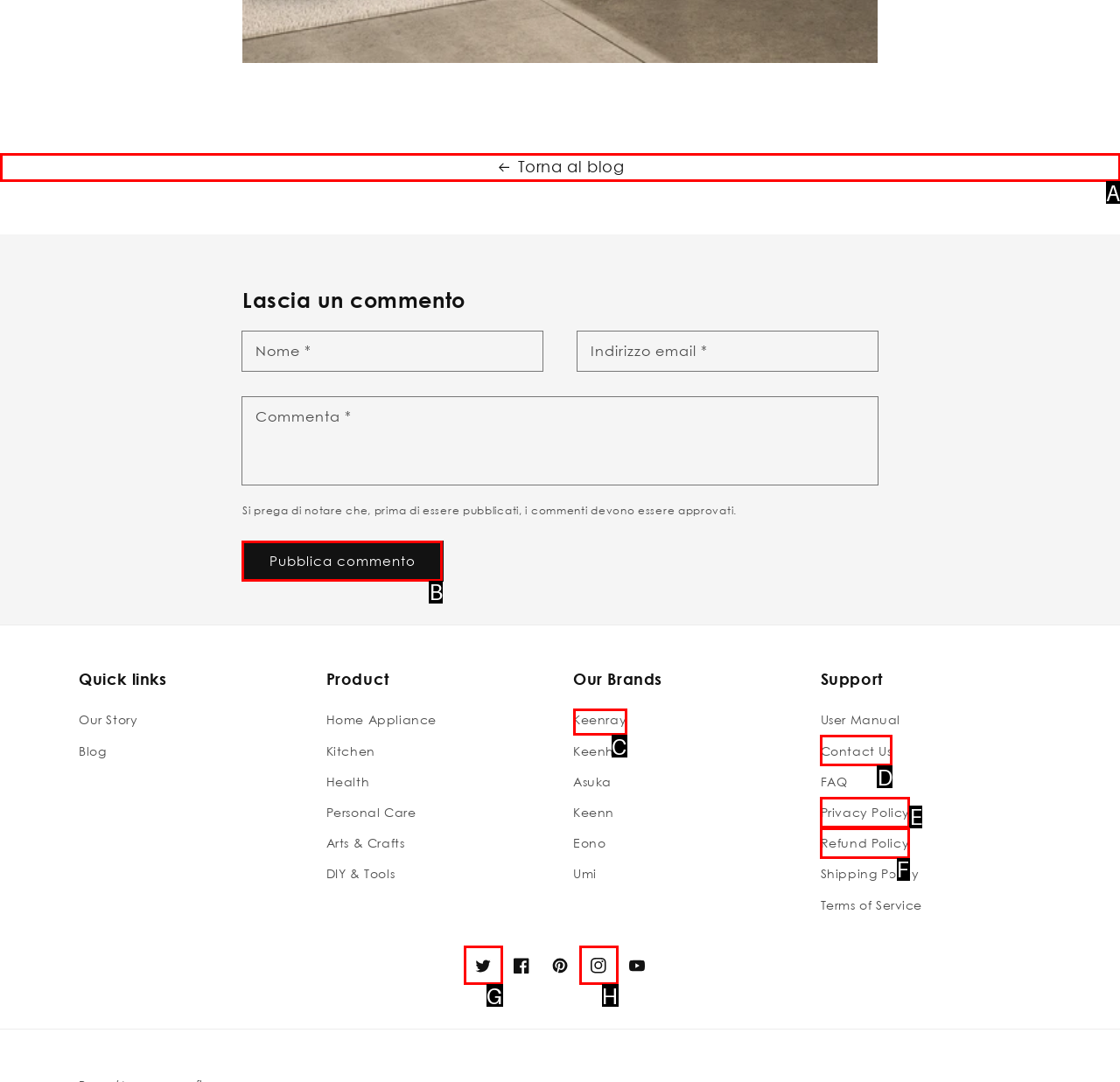Identify the correct option to click in order to complete this task: Publish comment
Answer with the letter of the chosen option directly.

B